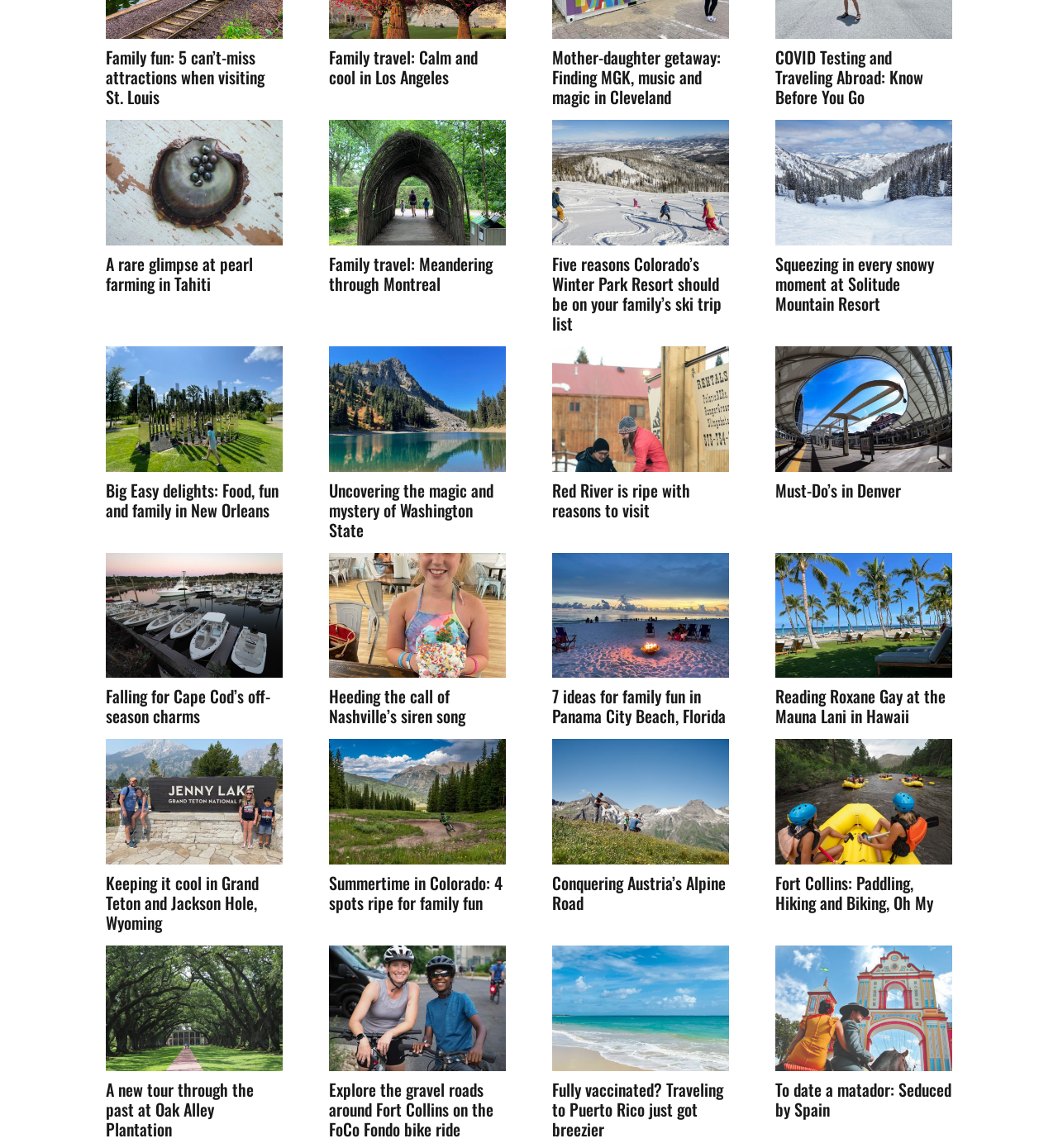How many images are on this webpage?
Provide a concise answer using a single word or phrase based on the image.

26